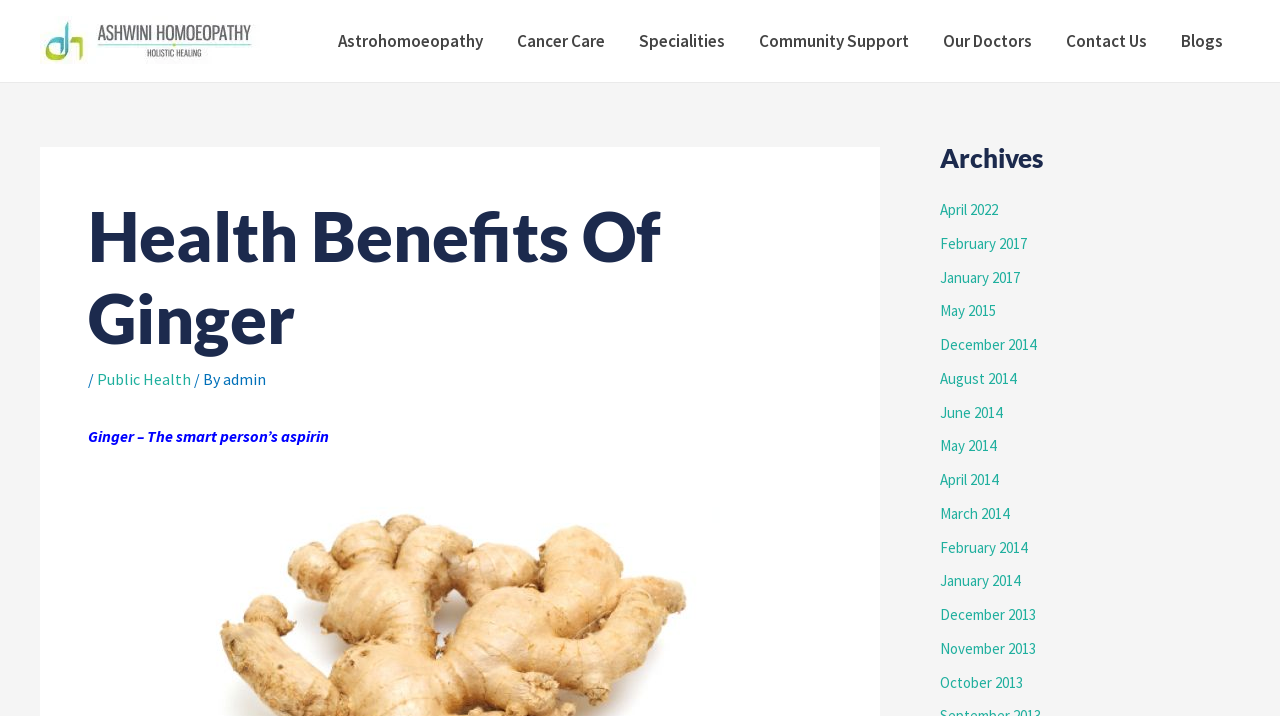Use a single word or phrase to answer the following:
Who is the author of the article?

admin